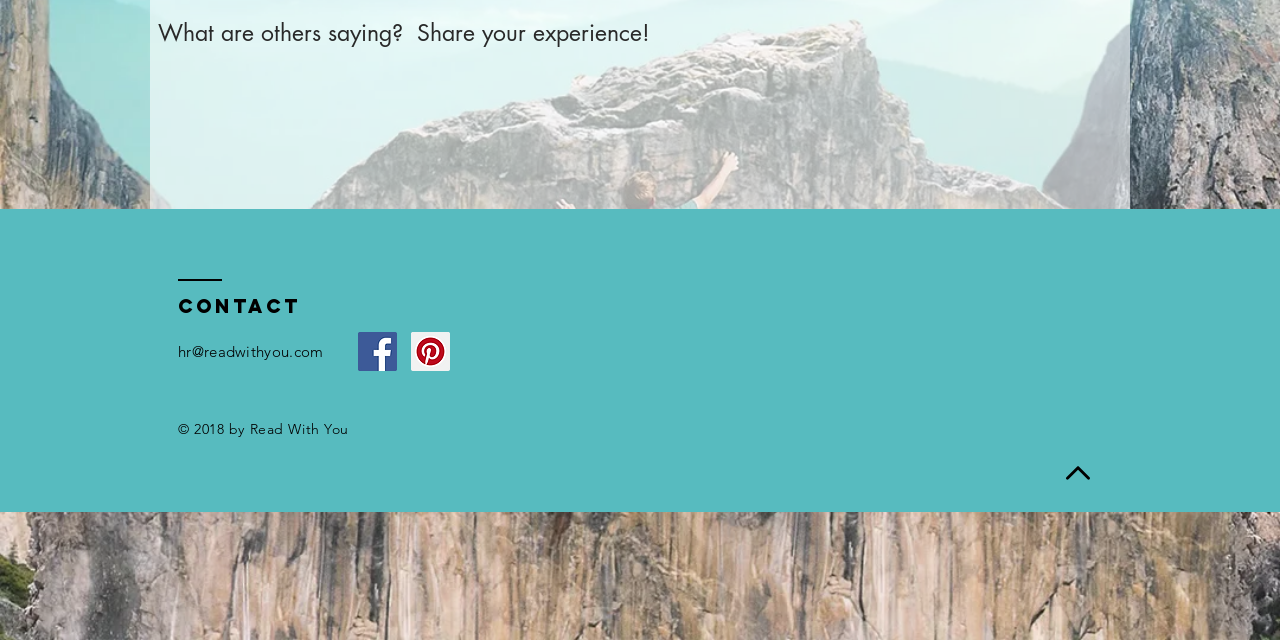For the given element description aria-label="Pinterest Social Icon", determine the bounding box coordinates of the UI element. The coordinates should follow the format (top-left x, top-left y, bottom-right x, bottom-right y) and be within the range of 0 to 1.

[0.321, 0.519, 0.352, 0.58]